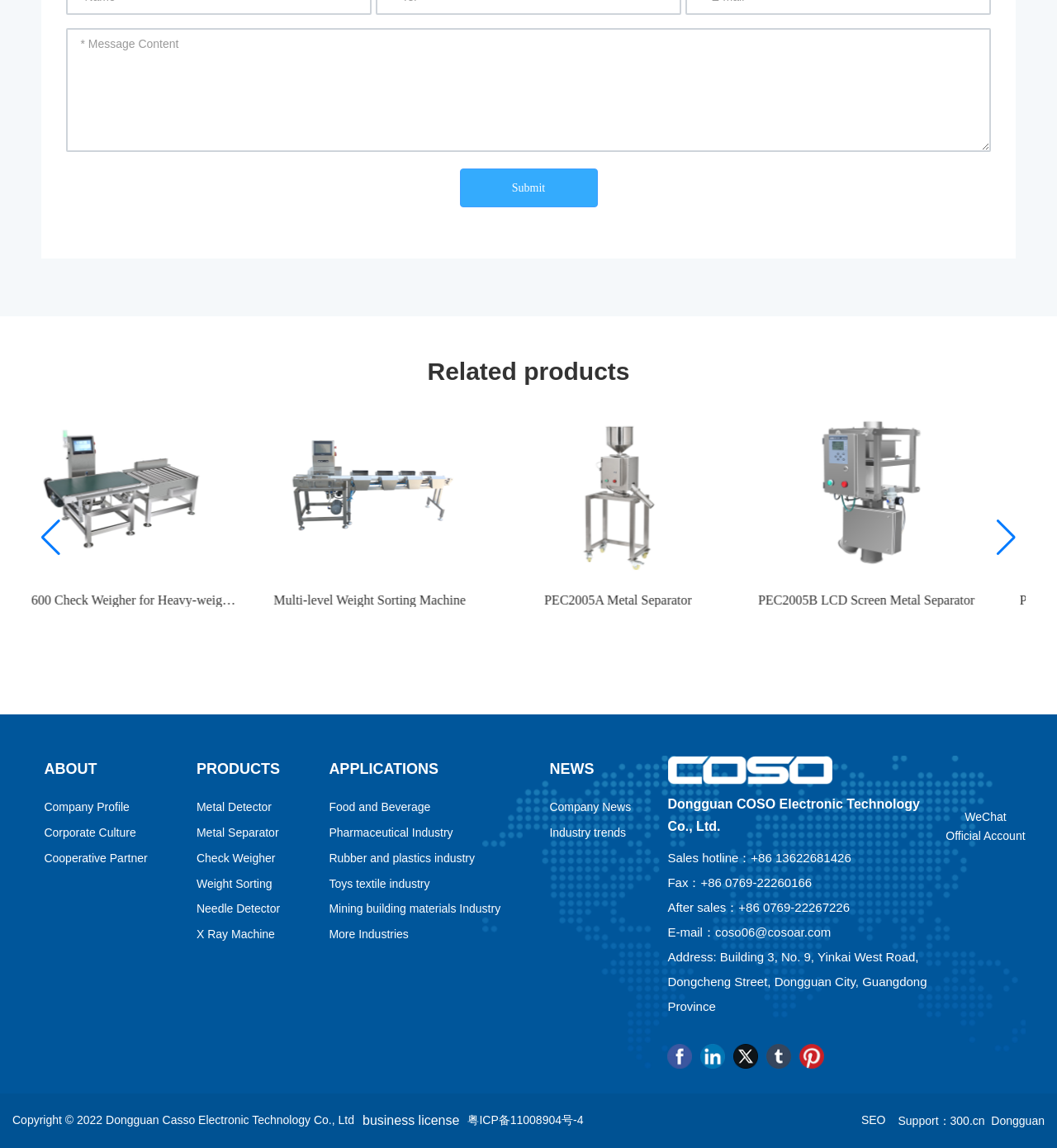Please mark the clickable region by giving the bounding box coordinates needed to complete this instruction: "Follow us on Facebook".

[0.632, 0.91, 0.655, 0.931]